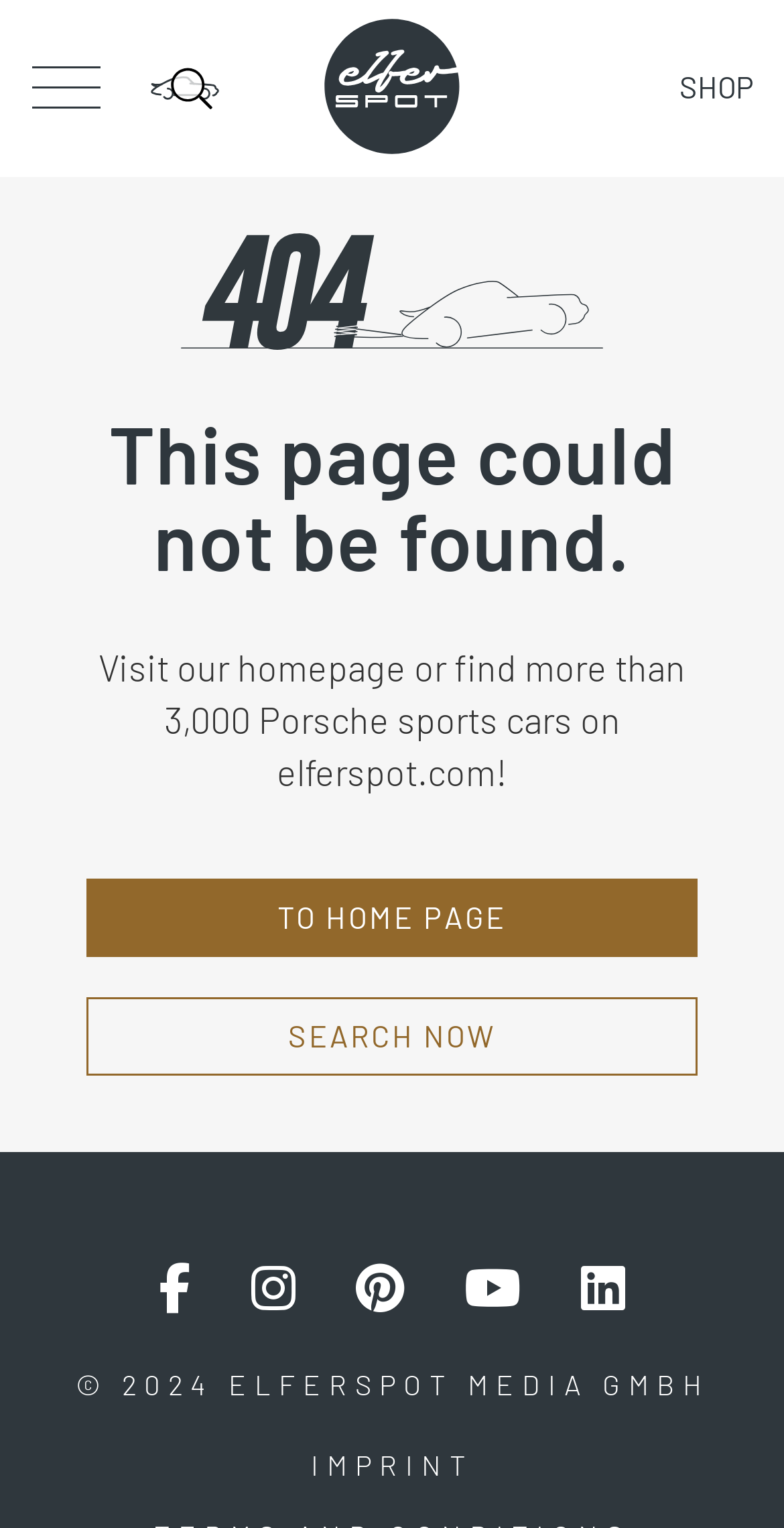Please identify the bounding box coordinates of the element I need to click to follow this instruction: "Go to the home page".

[0.11, 0.576, 0.89, 0.627]